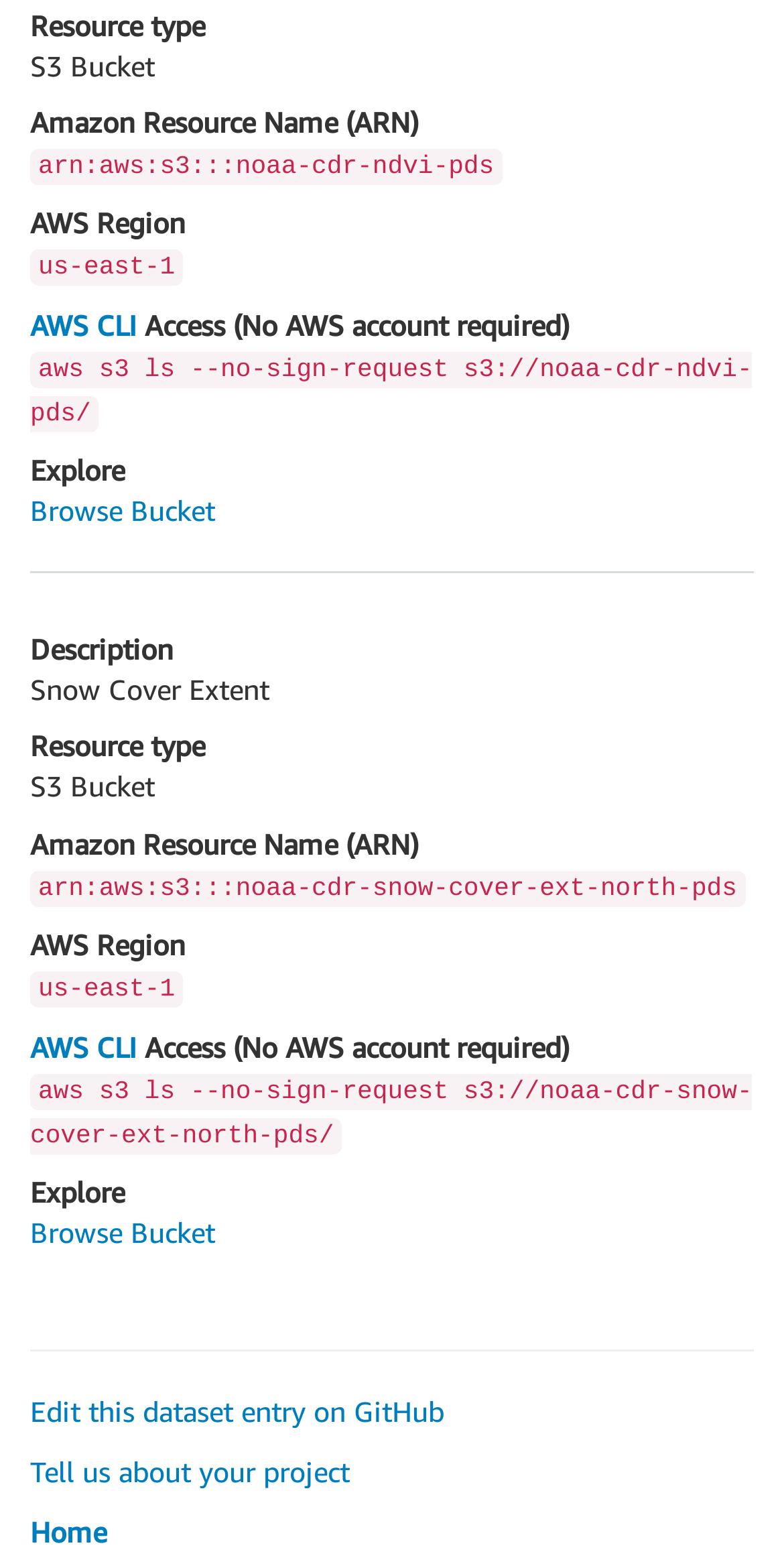Use a single word or phrase to respond to the question:
What is the AWS region of NOAA CDR Snow Cover Extent?

us-east-1